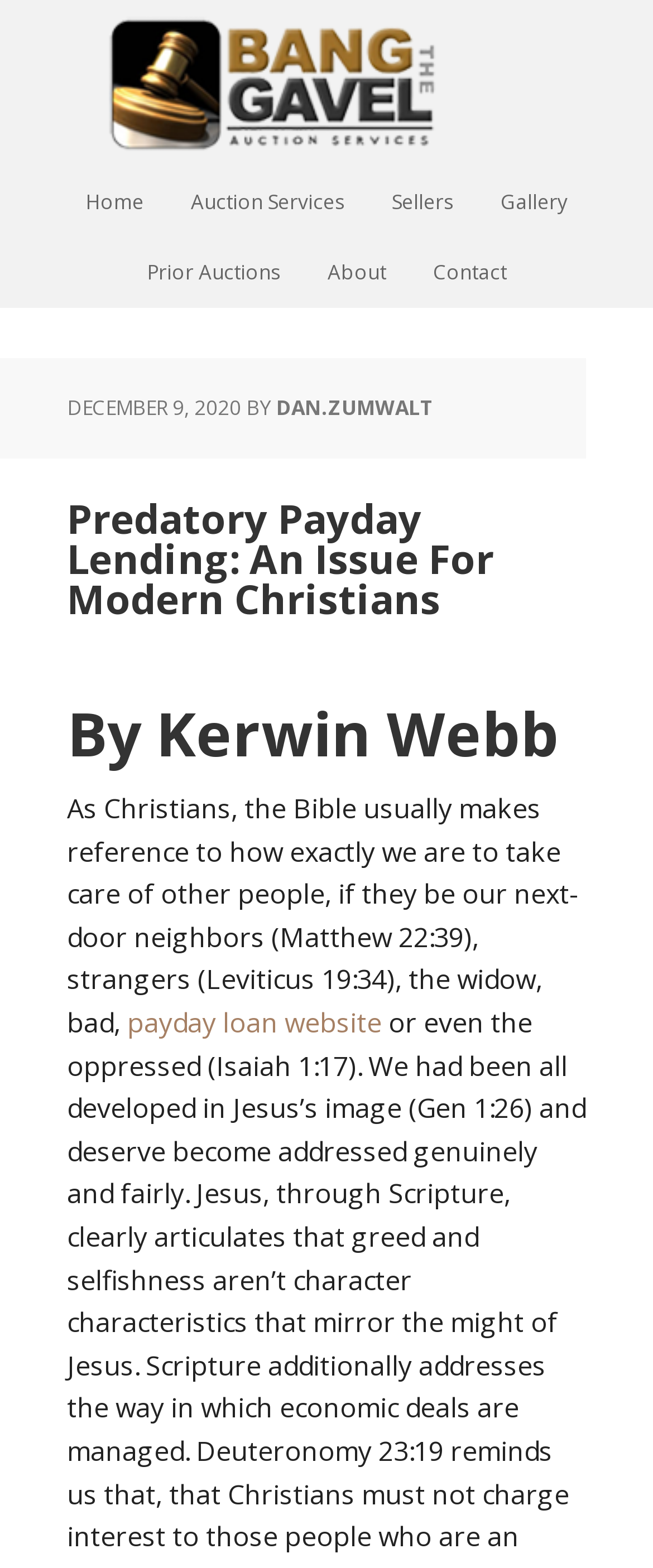Please find the main title text of this webpage.

Predatory Payday Lending: An Issue For Modern Christians